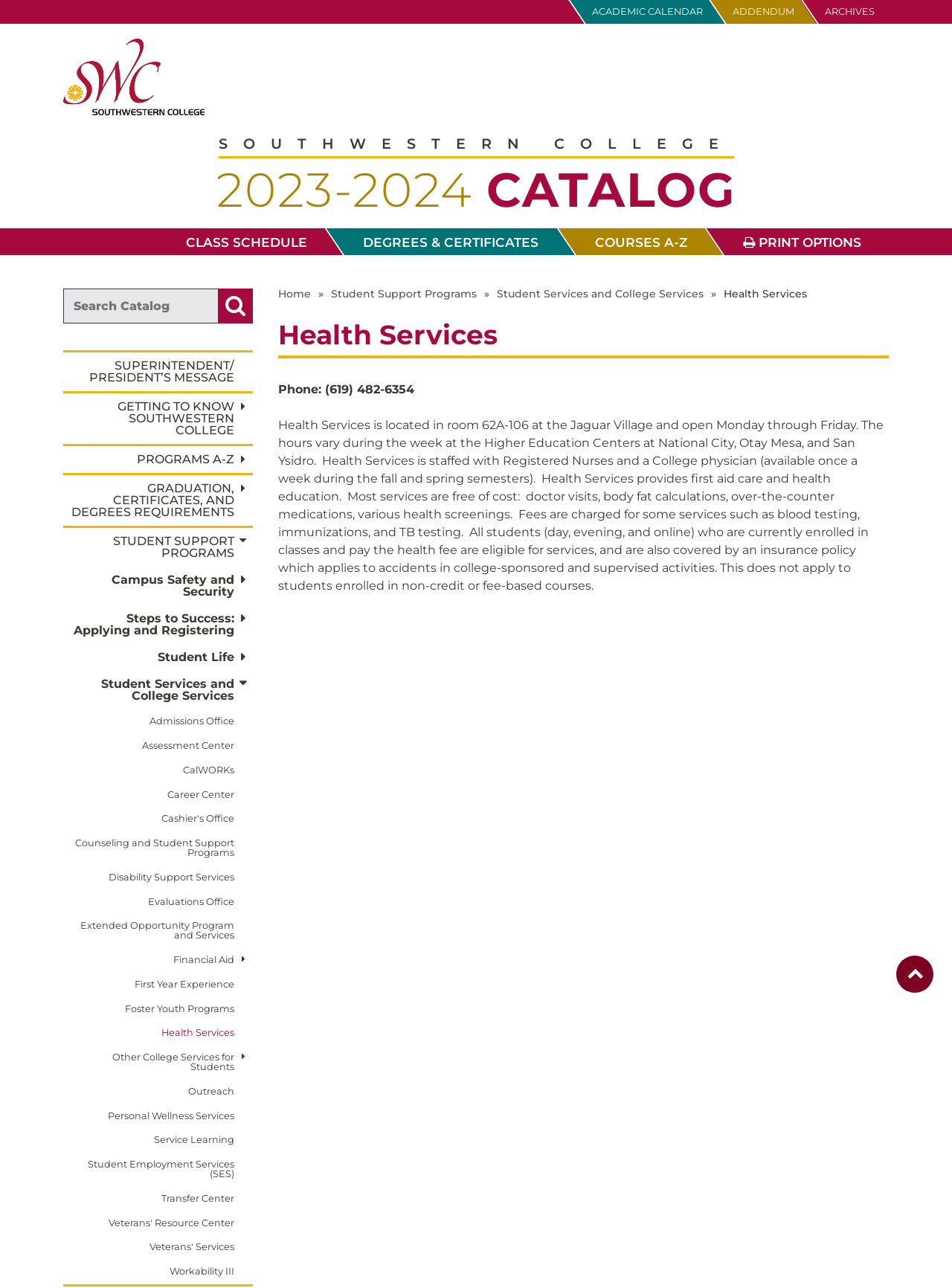Pinpoint the bounding box coordinates of the element that must be clicked to accomplish the following instruction: "Print options". The coordinates should be in the format of four float numbers between 0 and 1, i.e., [left, top, right, bottom].

[0.741, 0.177, 0.943, 0.198]